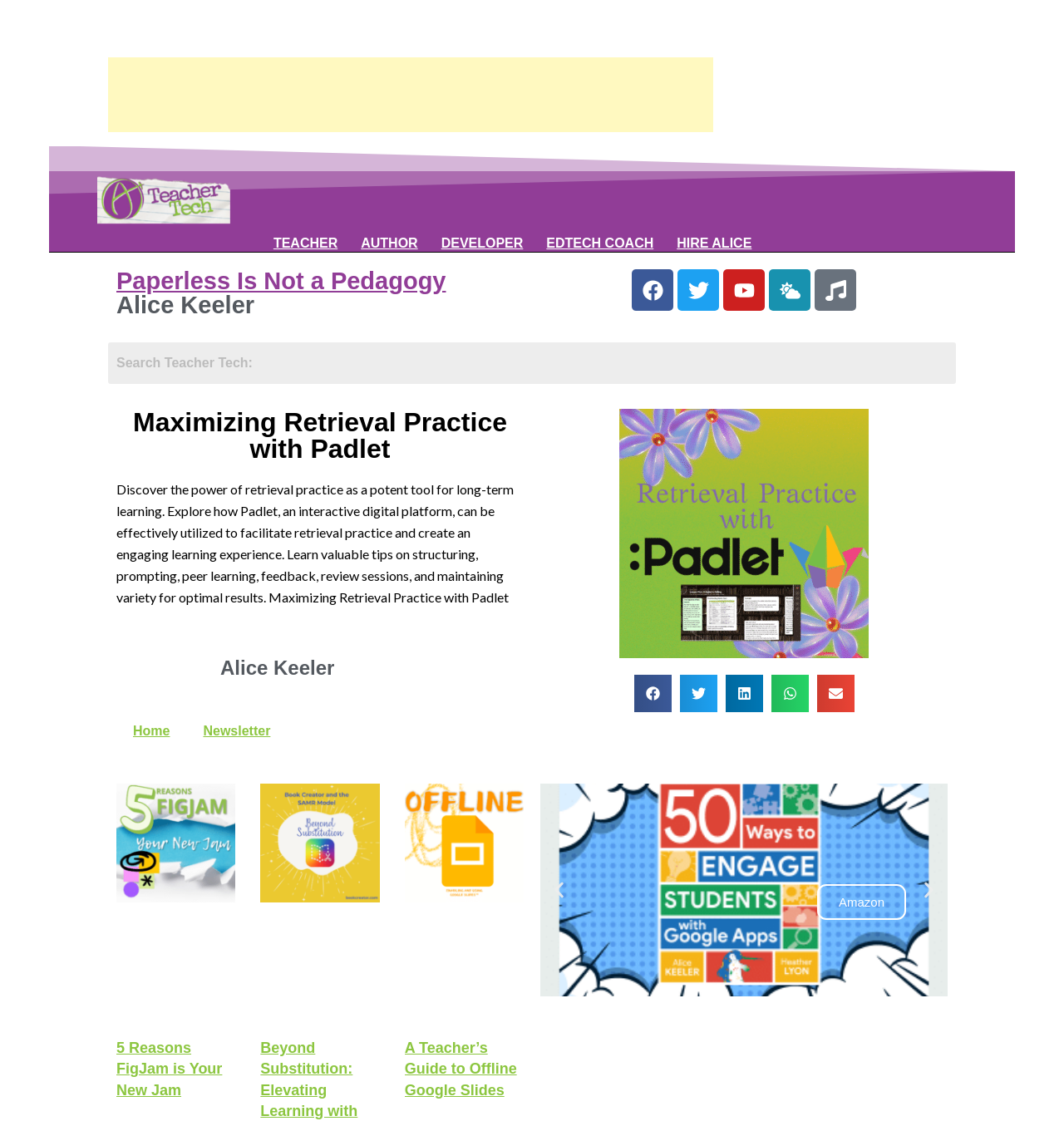Using the provided description: "EdTech Coach", find the bounding box coordinates of the corresponding UI element. The output should be four float numbers between 0 and 1, in the format [left, top, right, bottom].

[0.514, 0.21, 0.614, 0.225]